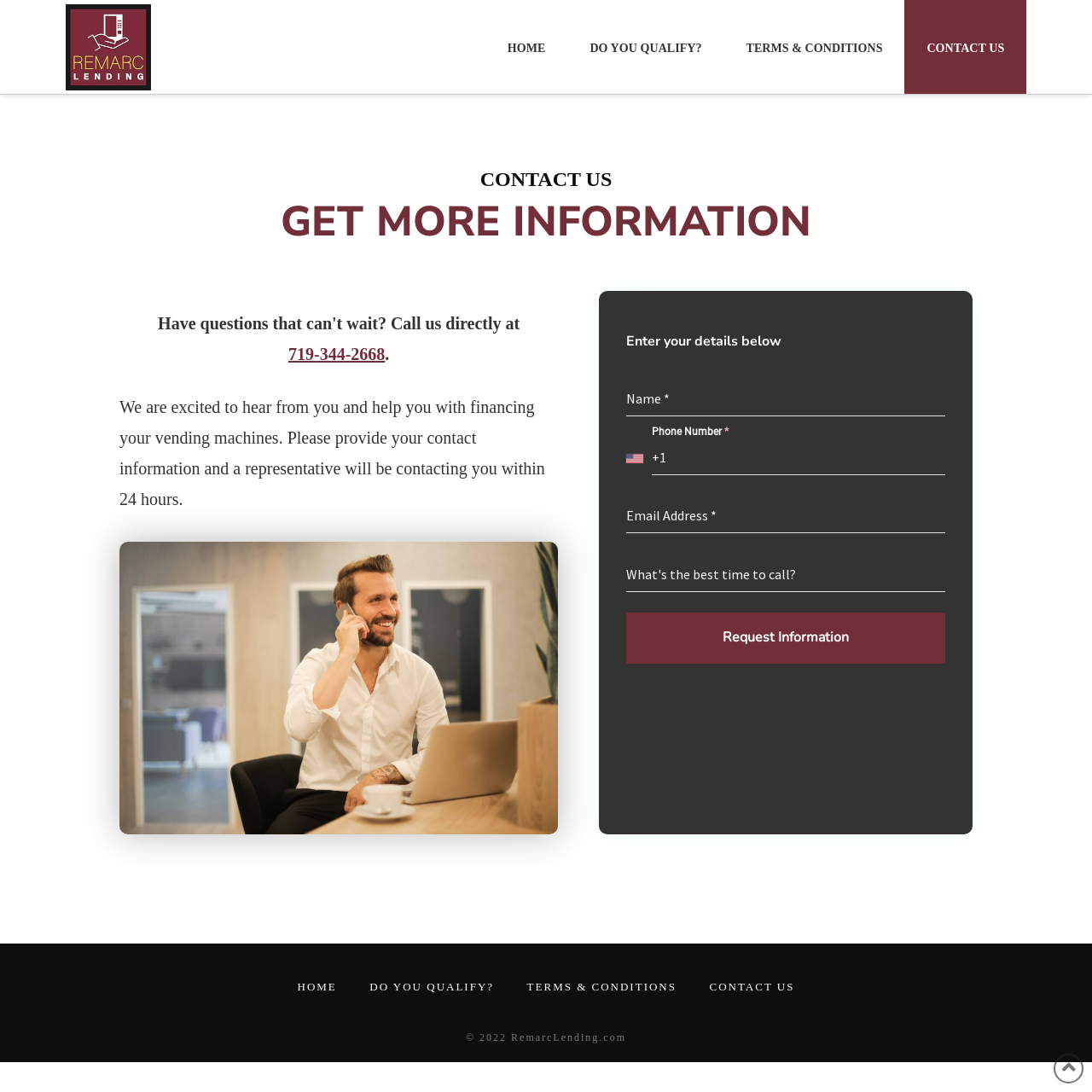Give a one-word or short-phrase answer to the following question: 
What is the topic of the webpage?

Financing vending machines